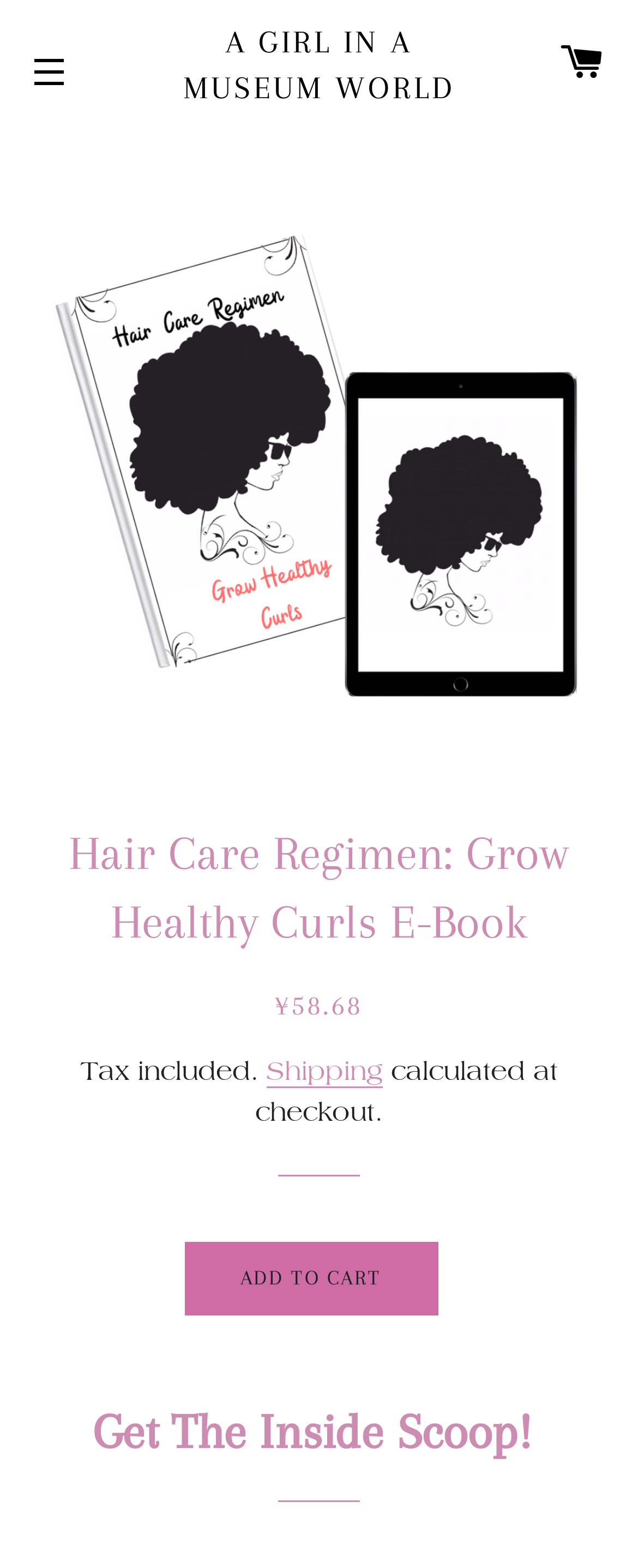Please find and give the text of the main heading on the webpage.

Hair Care Regimen: Grow Healthy Curls E-Book